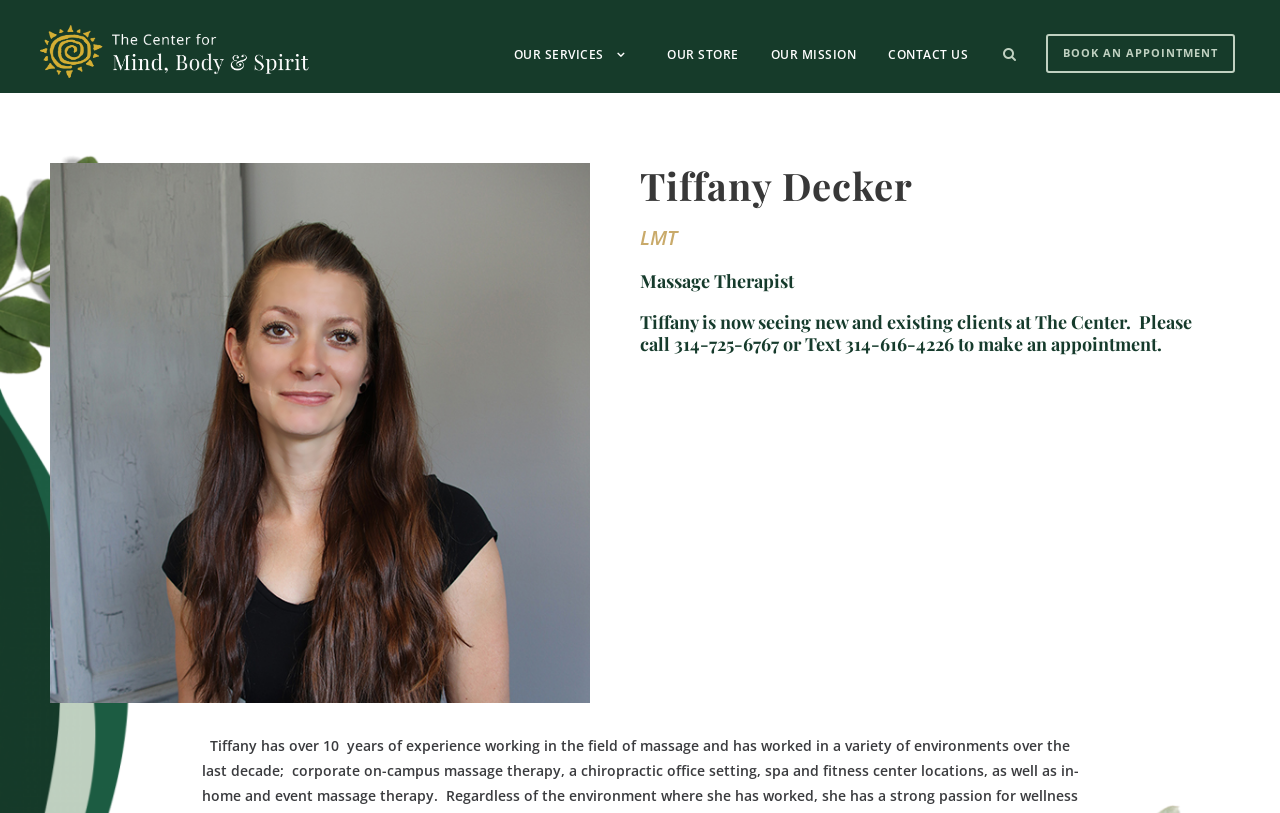Identify the bounding box of the UI element described as follows: "title="header-logo-5"". Provide the coordinates as four float numbers in the range of 0 to 1 [left, top, right, bottom].

[0.031, 0.048, 0.246, 0.075]